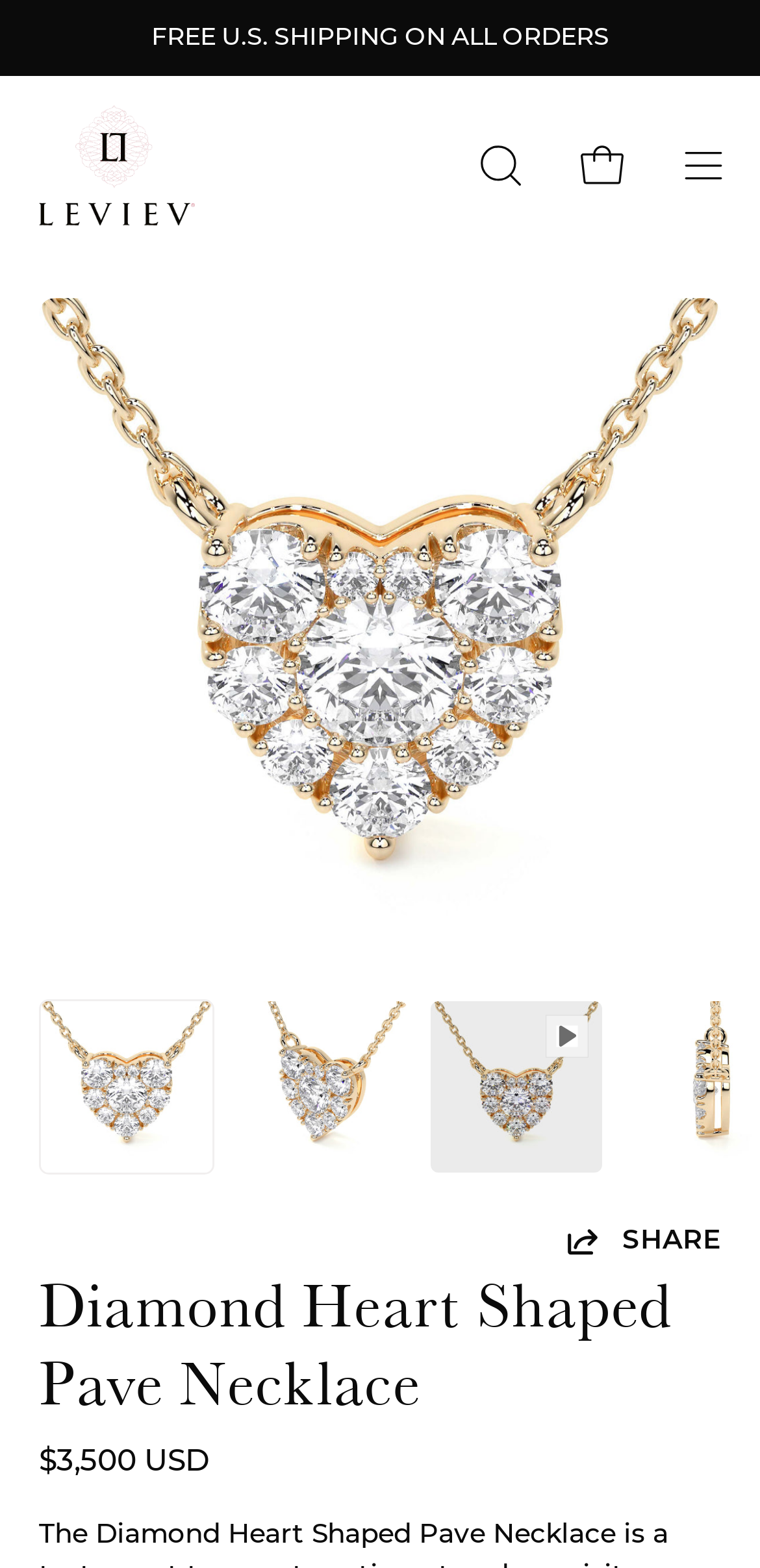Please locate the bounding box coordinates of the element that should be clicked to complete the given instruction: "Open cart".

[0.738, 0.049, 0.846, 0.163]